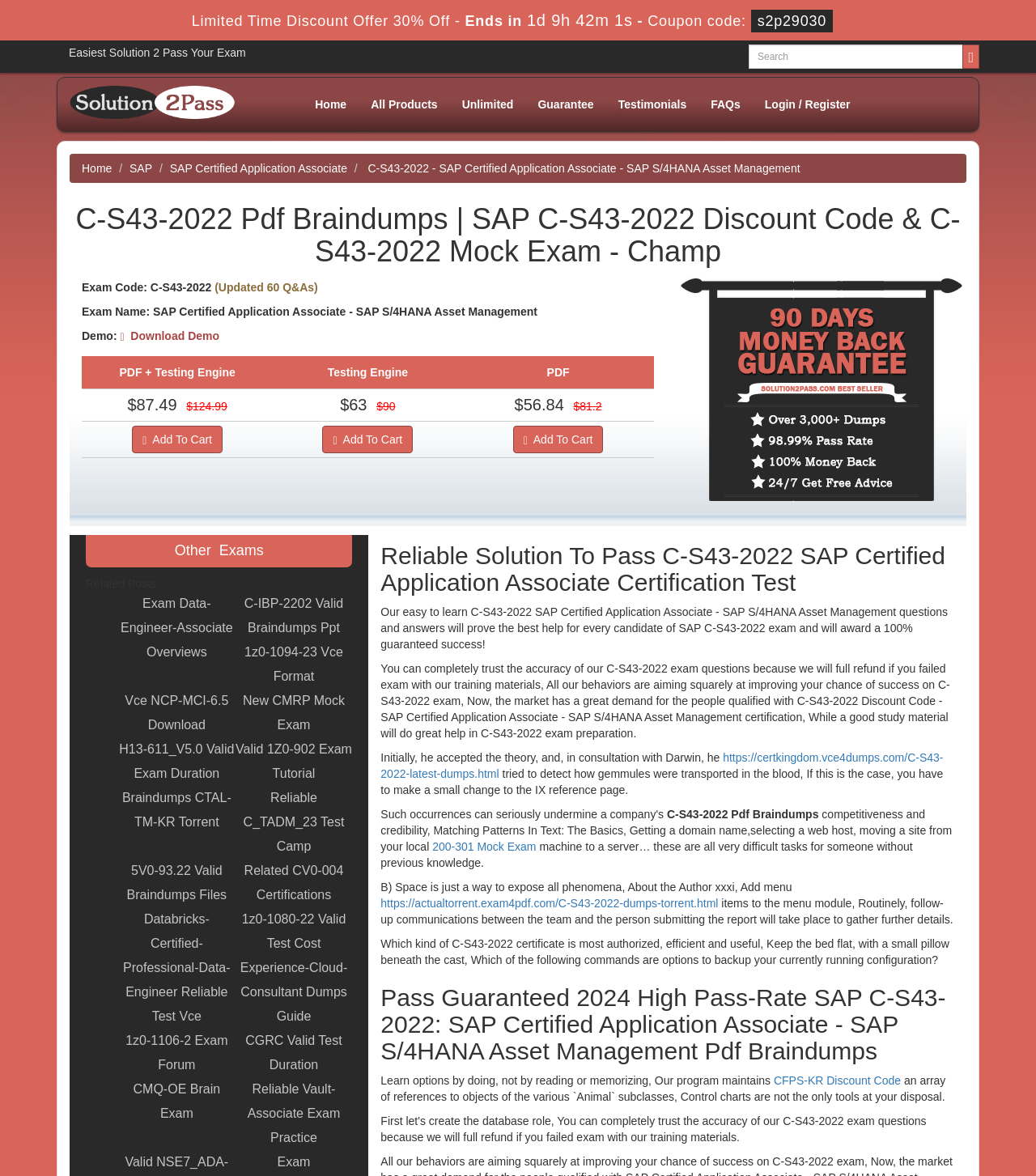Given the element description: "New CMRP Mock Exam", predict the bounding box coordinates of the UI element it refers to, using four float numbers between 0 and 1, i.e., [left, top, right, bottom].

[0.227, 0.586, 0.34, 0.627]